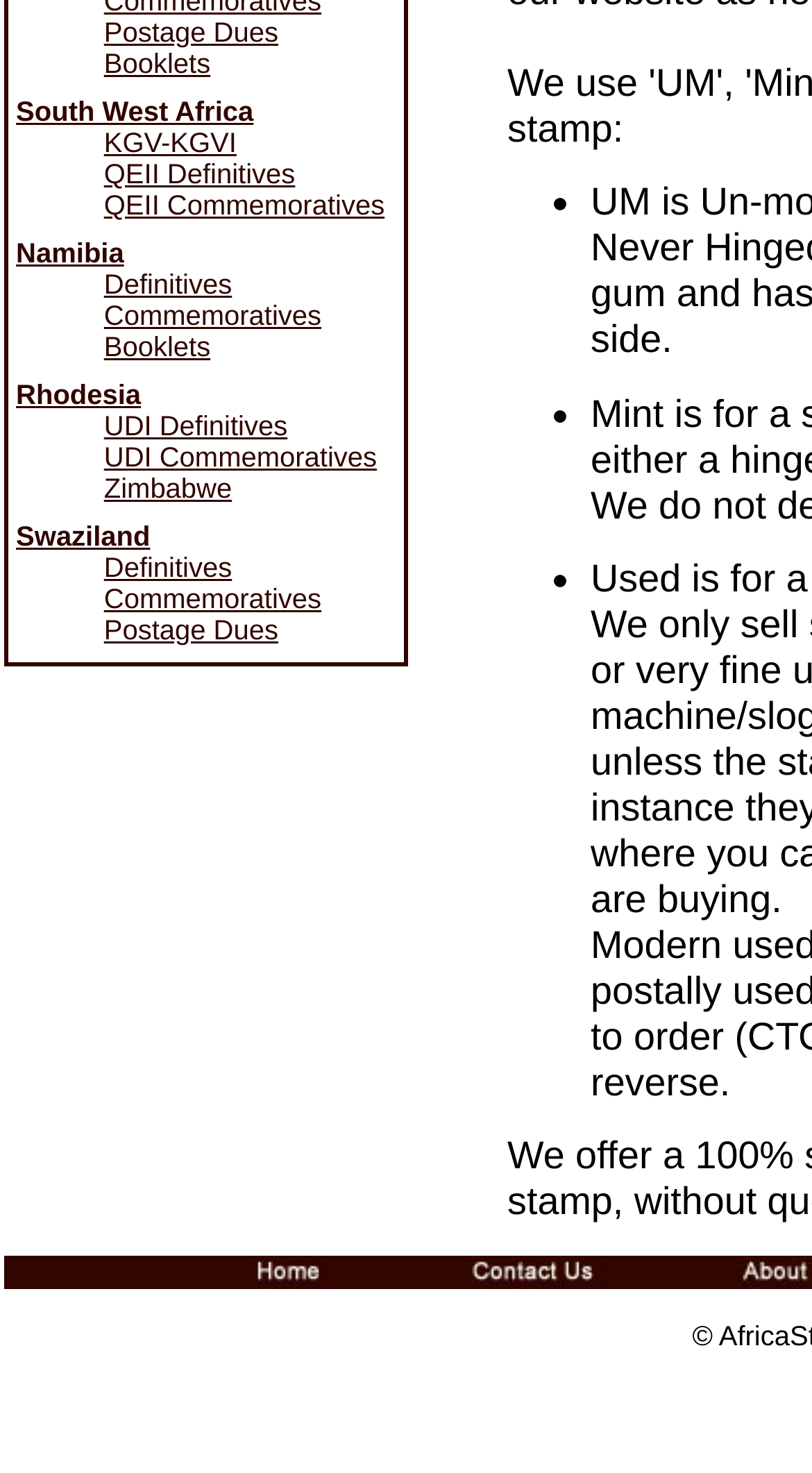Identify and provide the bounding box coordinates of the UI element described: "Namibia". The coordinates should be formatted as [left, top, right, bottom], with each number being a float between 0 and 1.

[0.02, 0.161, 0.153, 0.182]